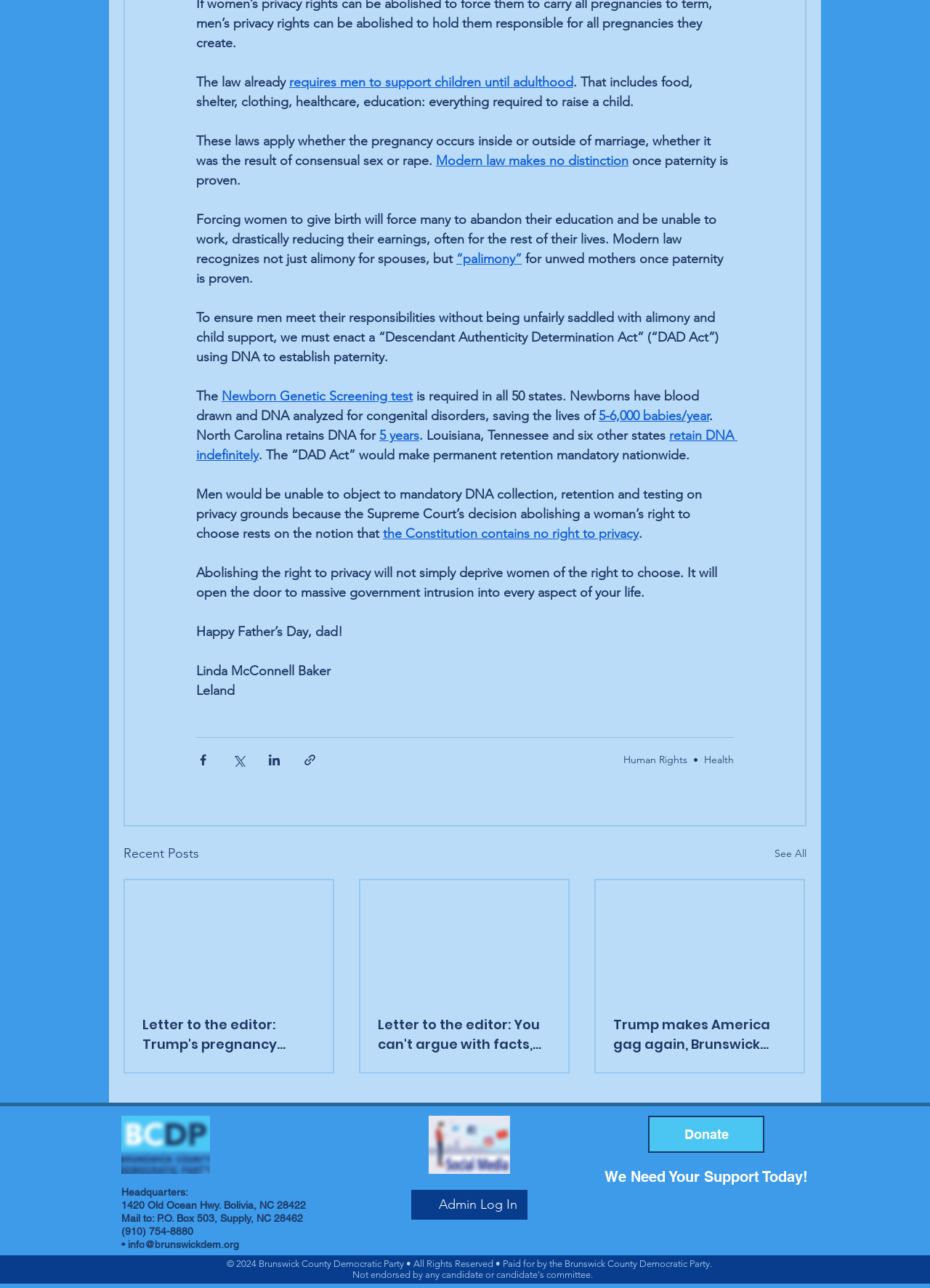What is the name of the organization?
Could you answer the question with a detailed and thorough explanation?

The organization's name, Brunswick County Democratic Party, is mentioned at the bottom of the webpage, along with its headquarters address and contact information.